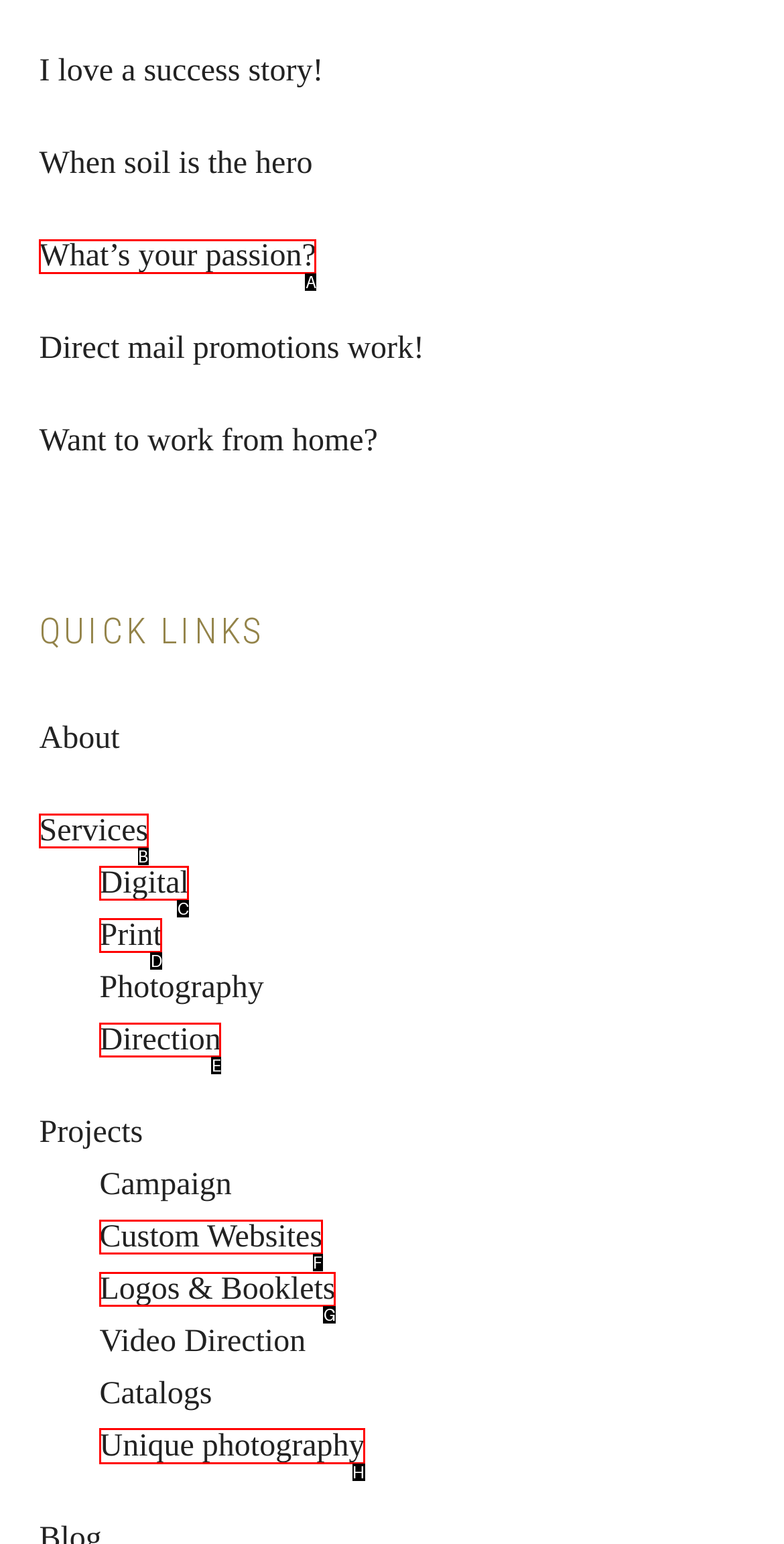Identify the HTML element I need to click to complete this task: Learn about 'Unique photography' Provide the option's letter from the available choices.

H